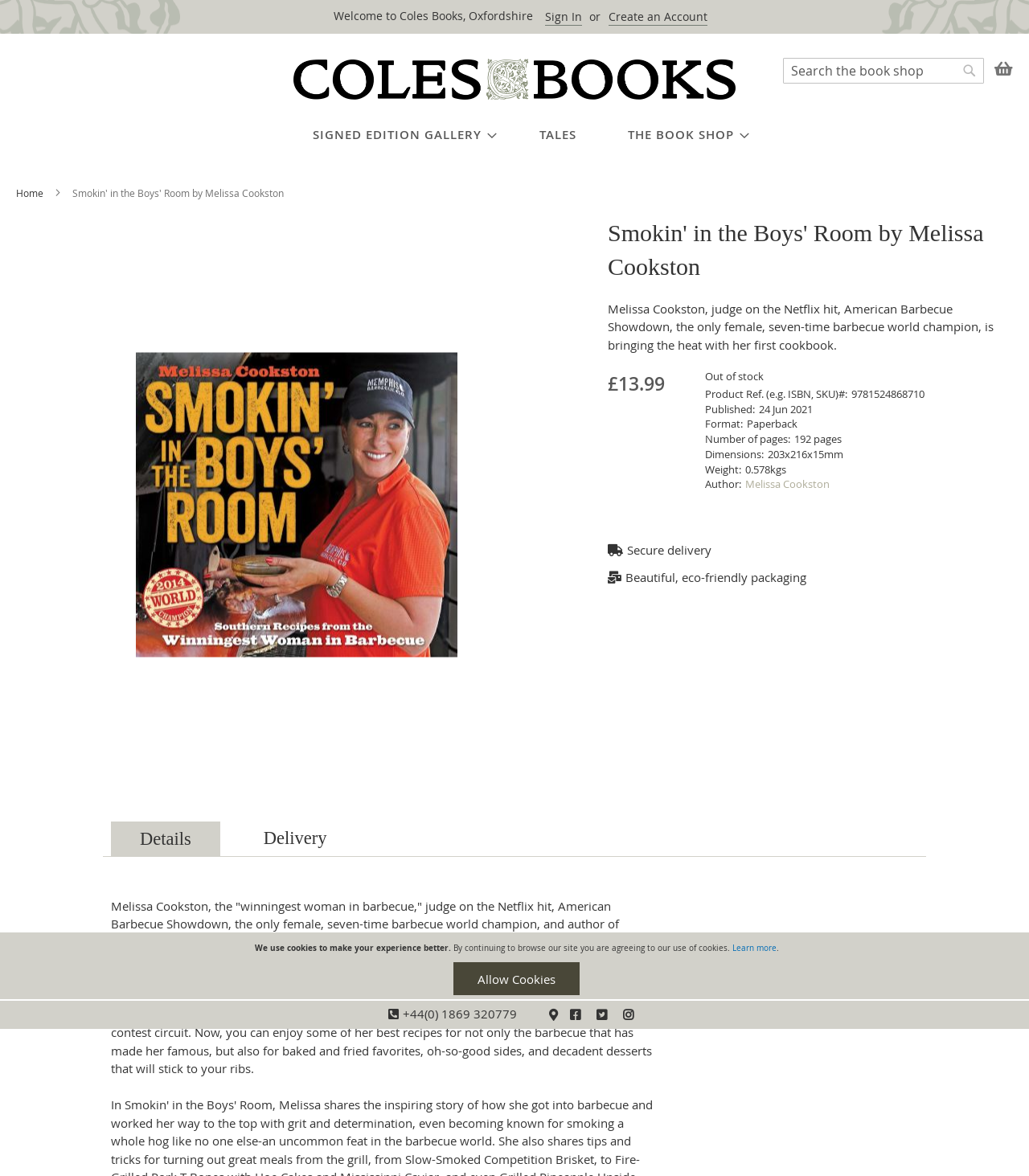What is the format of the book?
Please describe in detail the information shown in the image to answer the question.

I found the answer by looking at the element with the text 'Format:' and then finding the element with the text 'Paperback' which is the format of the book.